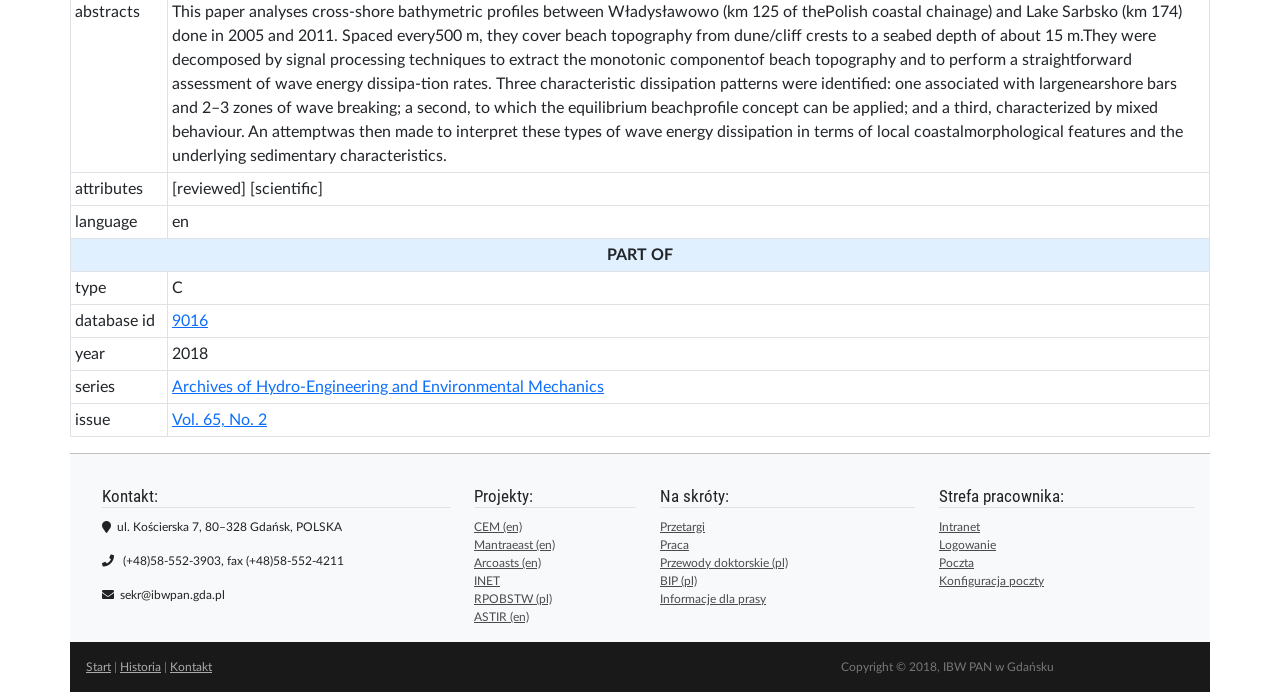Determine the bounding box for the UI element that matches this description: "Przewody doktorskie (pl)".

[0.516, 0.805, 0.616, 0.822]